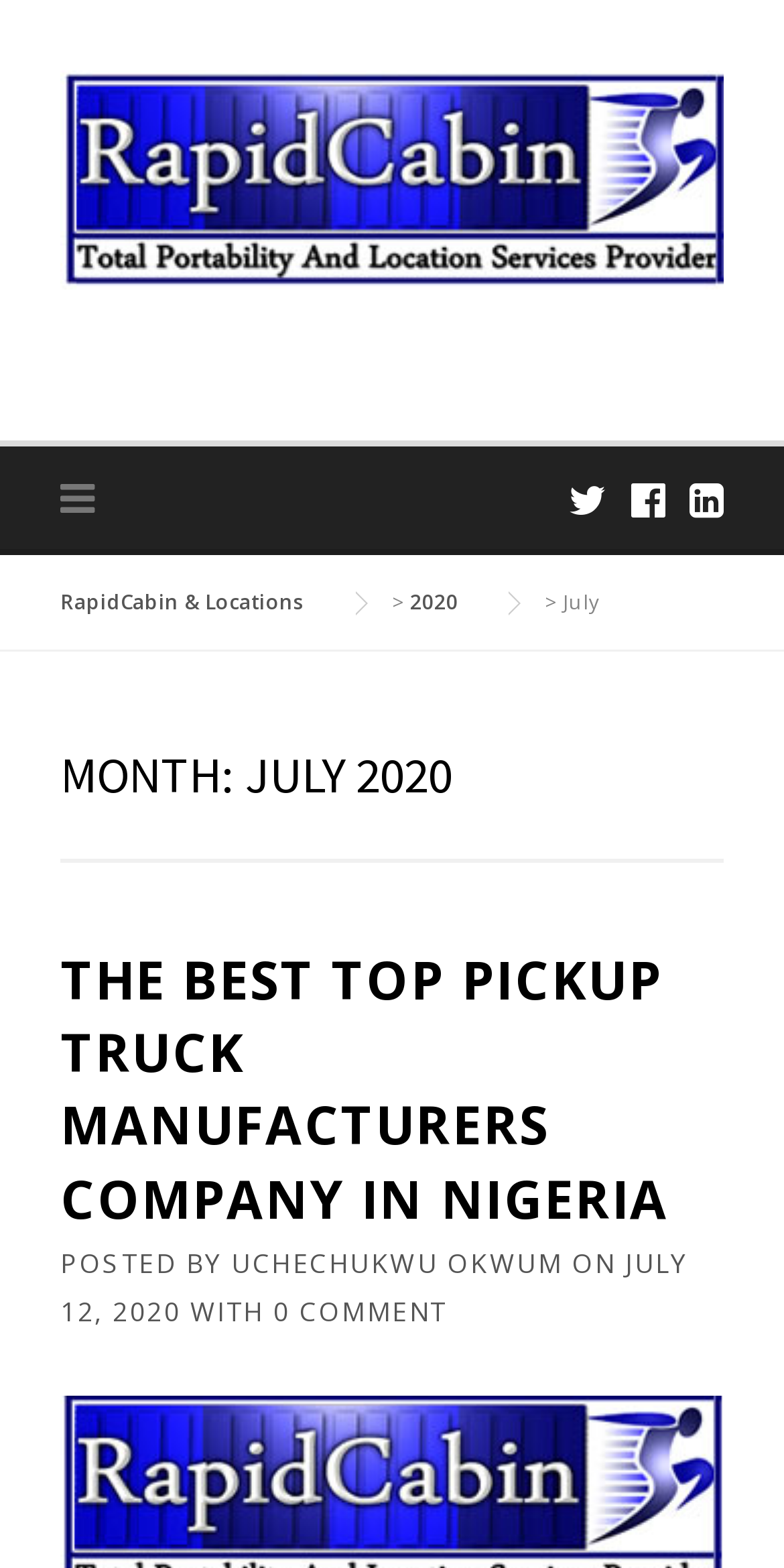How many comments are there on the post?
Using the image as a reference, answer with just one word or a short phrase.

0